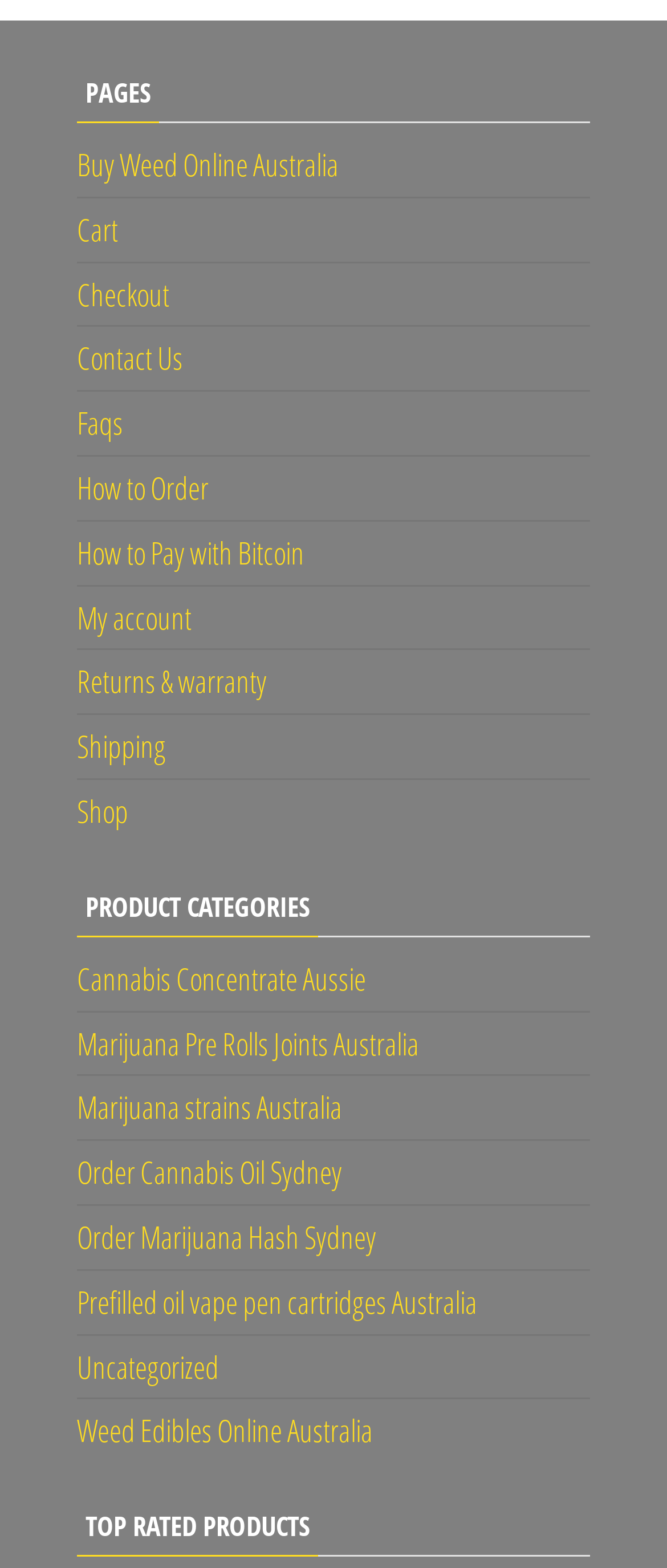What is the second product category?
Examine the image and give a concise answer in one word or a short phrase.

Marijuana Pre Rolls Joints Australia